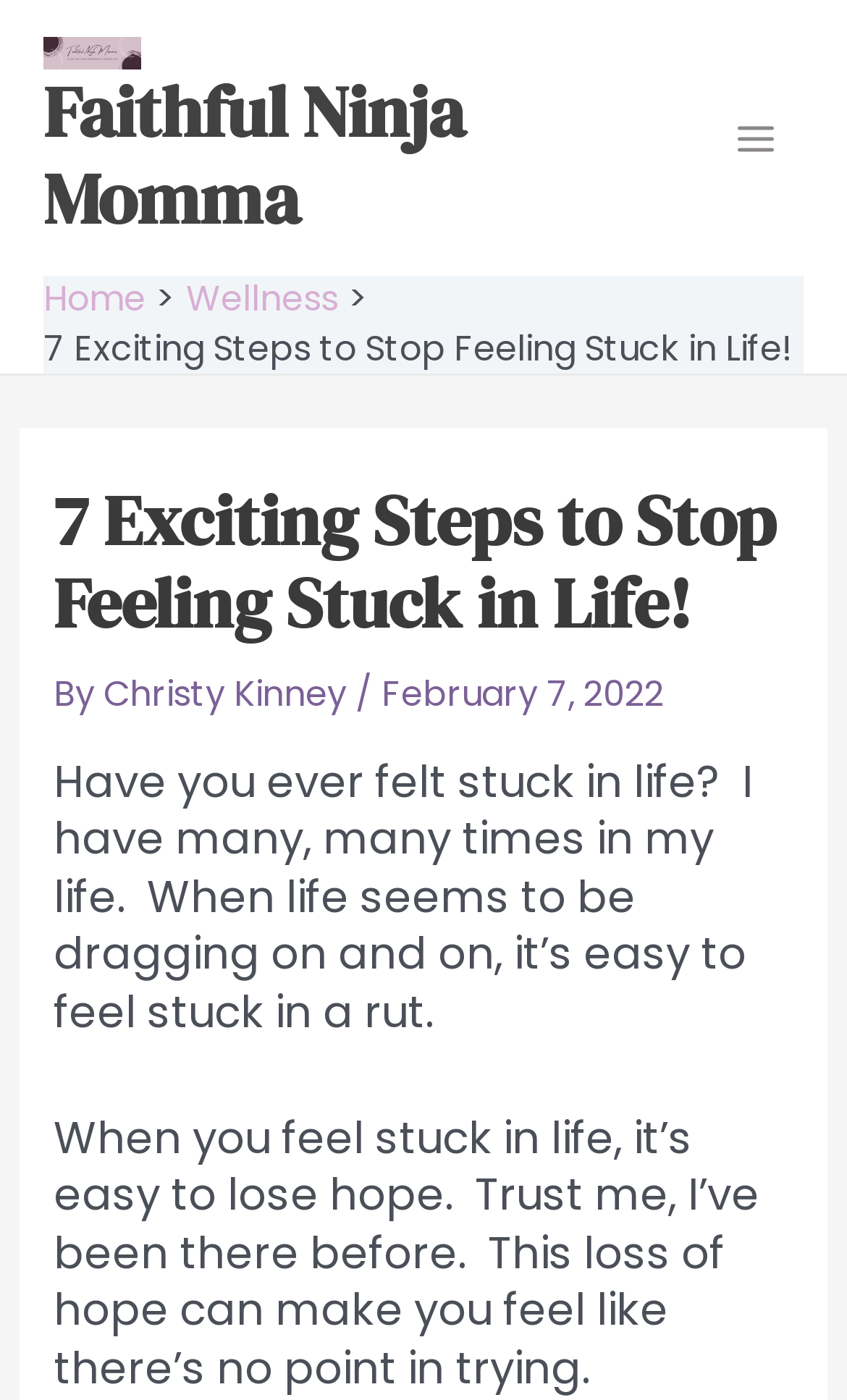Produce a meticulous description of the webpage.

The webpage is about overcoming feelings of being stuck in life. At the top left, there is a link to "Faithful Ninja Momma" with a light pink background and dark purple and white accent circles, accompanied by an image with the same description. Below this, there is a larger link to "Faithful Ninja Momma" that spans almost the entire width of the page.

To the top right, there is a button labeled "Main Menu" with an image inside. Below the top links, there is a navigation section labeled "Breadcrumbs" that contains links to "Home" and "Wellness".

The main content of the page is headed by a large title "7 Exciting Steps to Stop Feeling Stuck in Life!" which is followed by the author's name "Christy Kinney" and the date "February 7, 2022". The article begins with a question "Have you ever felt stuck in life?" and continues with a personal anecdote about feeling stuck and losing hope. The text is divided into paragraphs, with the first paragraph describing the feeling of being stuck and the second paragraph discussing the loss of hope that comes with it.